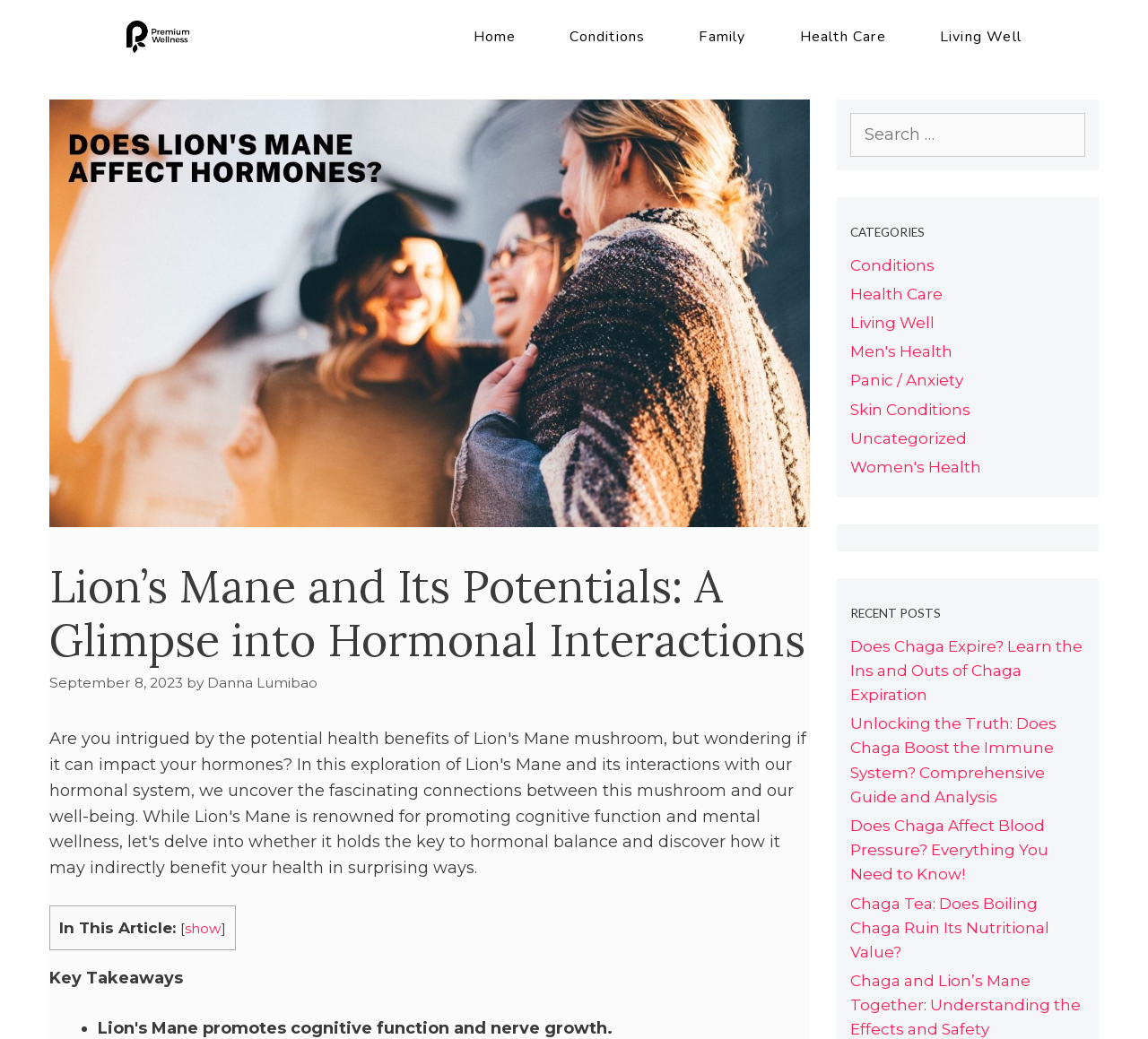Please provide a one-word or short phrase answer to the question:
How many recent posts are listed?

5